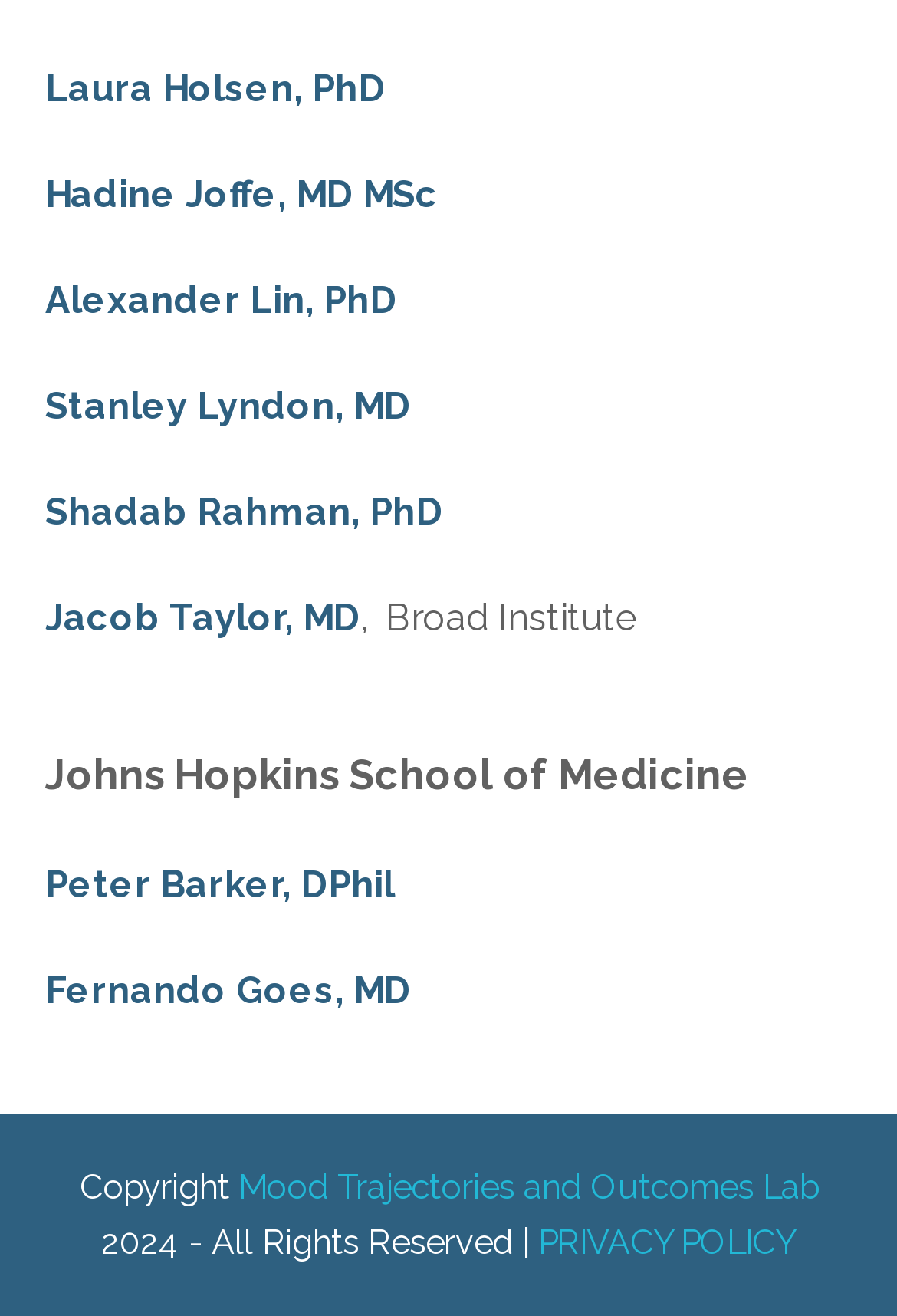Locate the bounding box of the UI element described by: "Mood Trajectories and Outcomes Lab" in the given webpage screenshot.

[0.265, 0.886, 0.912, 0.915]